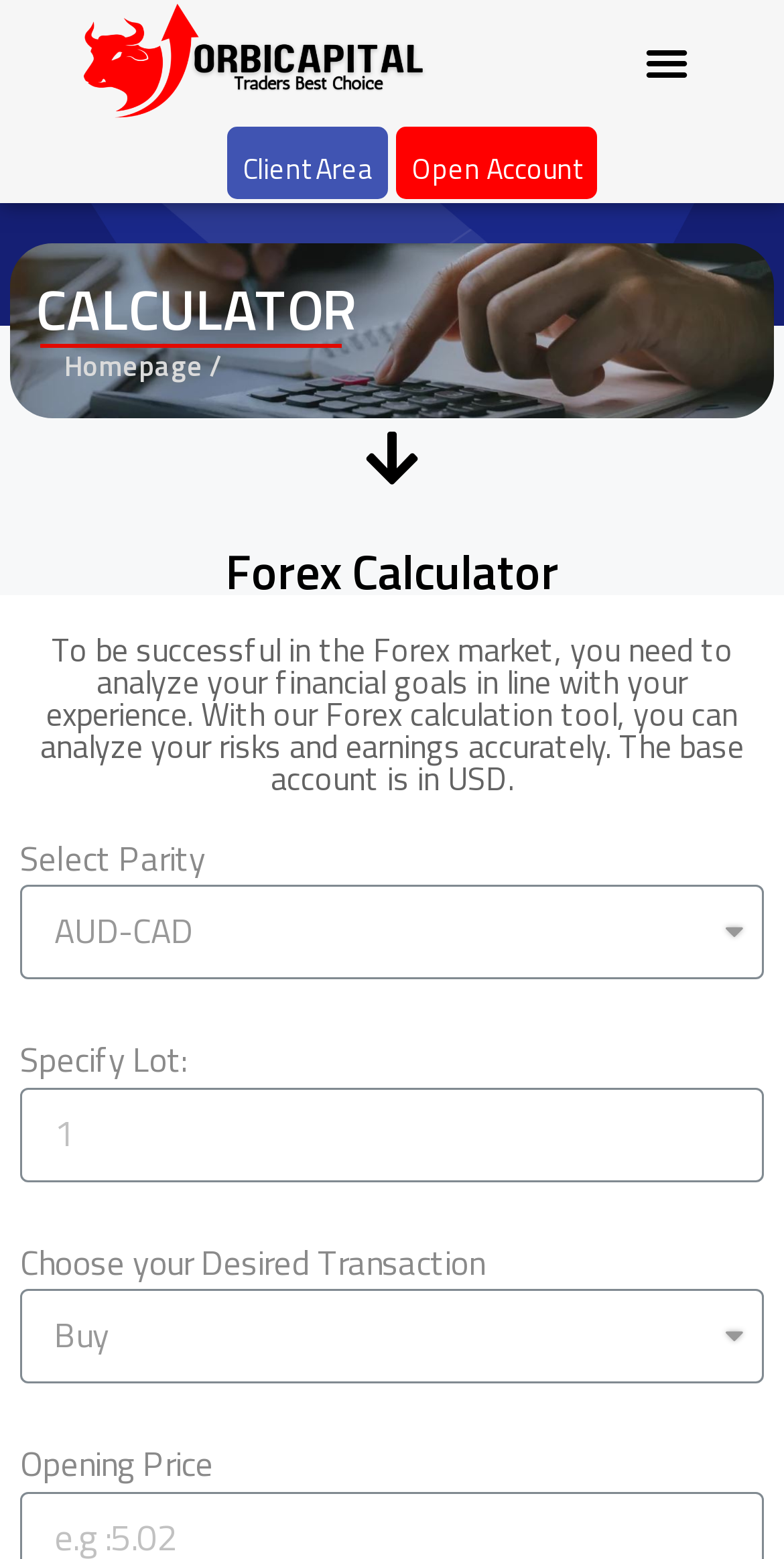What type of transaction can be chosen?
Please provide a full and detailed response to the question.

Users can choose their desired transaction from a combobox with the label 'Choose your Desired Transaction', which has a popup menu.